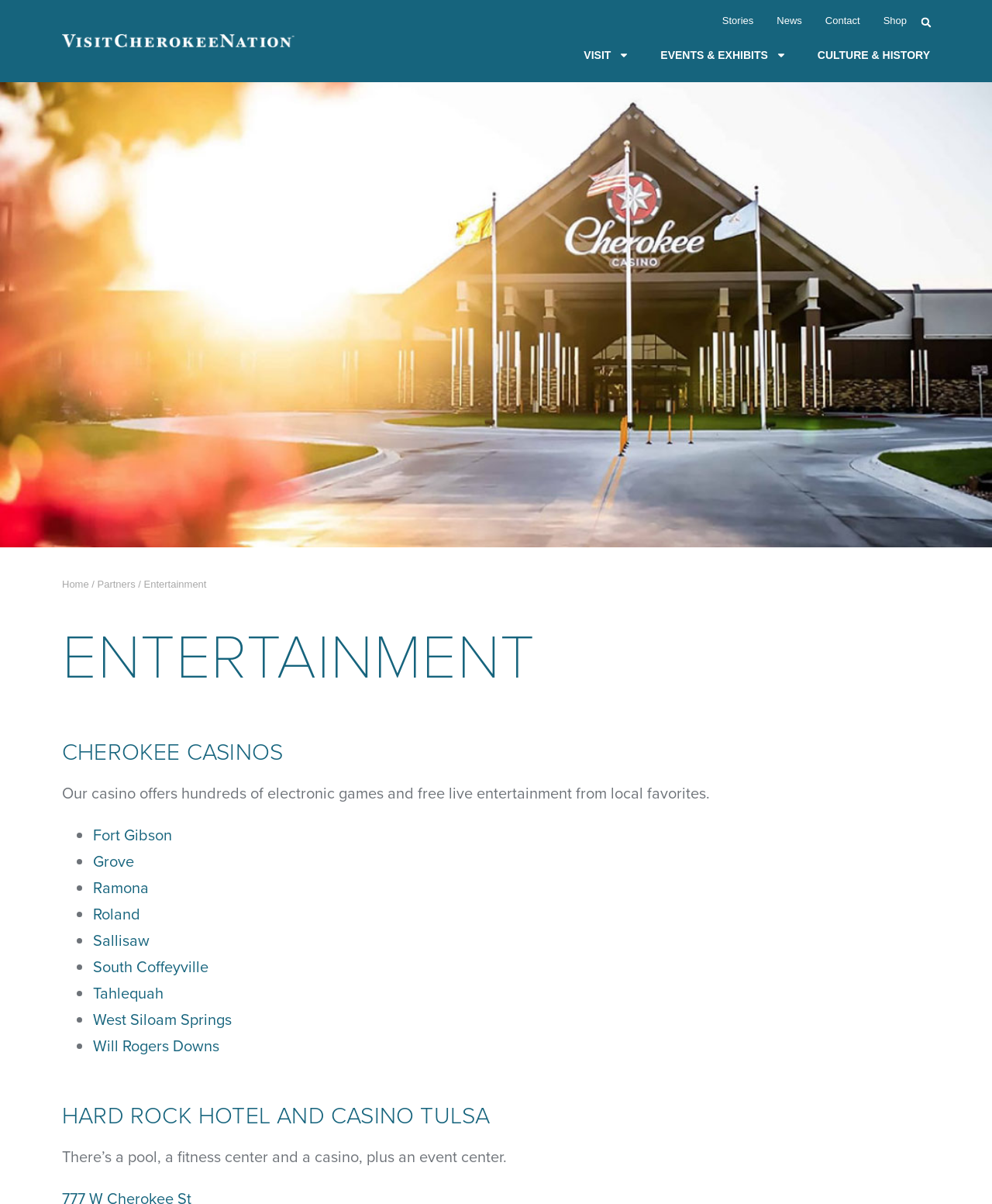Can you determine the bounding box coordinates of the area that needs to be clicked to fulfill the following instruction: "Explore the events and exhibits"?

[0.666, 0.032, 0.793, 0.059]